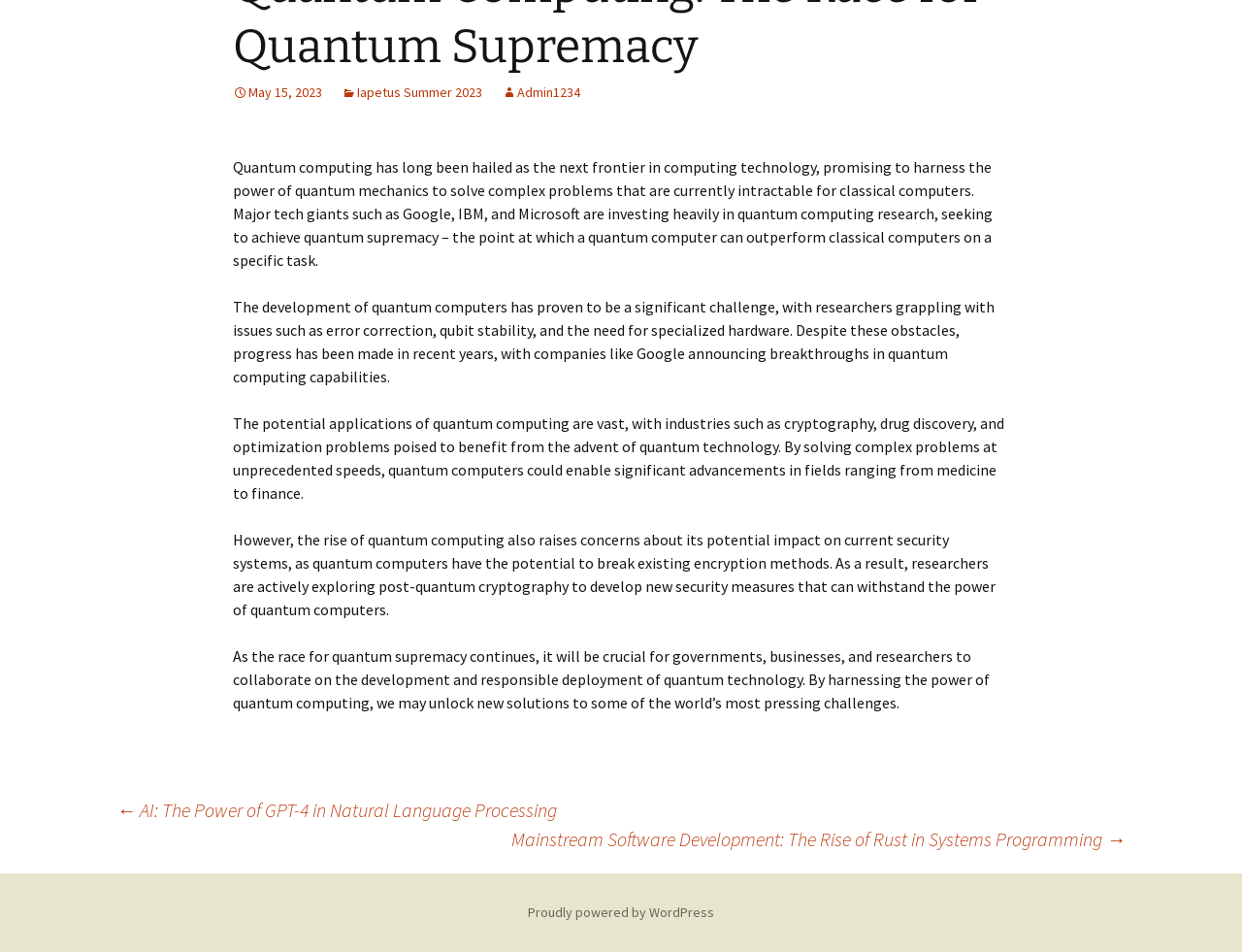Show the bounding box coordinates for the HTML element as described: "Proudly powered by WordPress".

[0.425, 0.949, 0.575, 0.967]